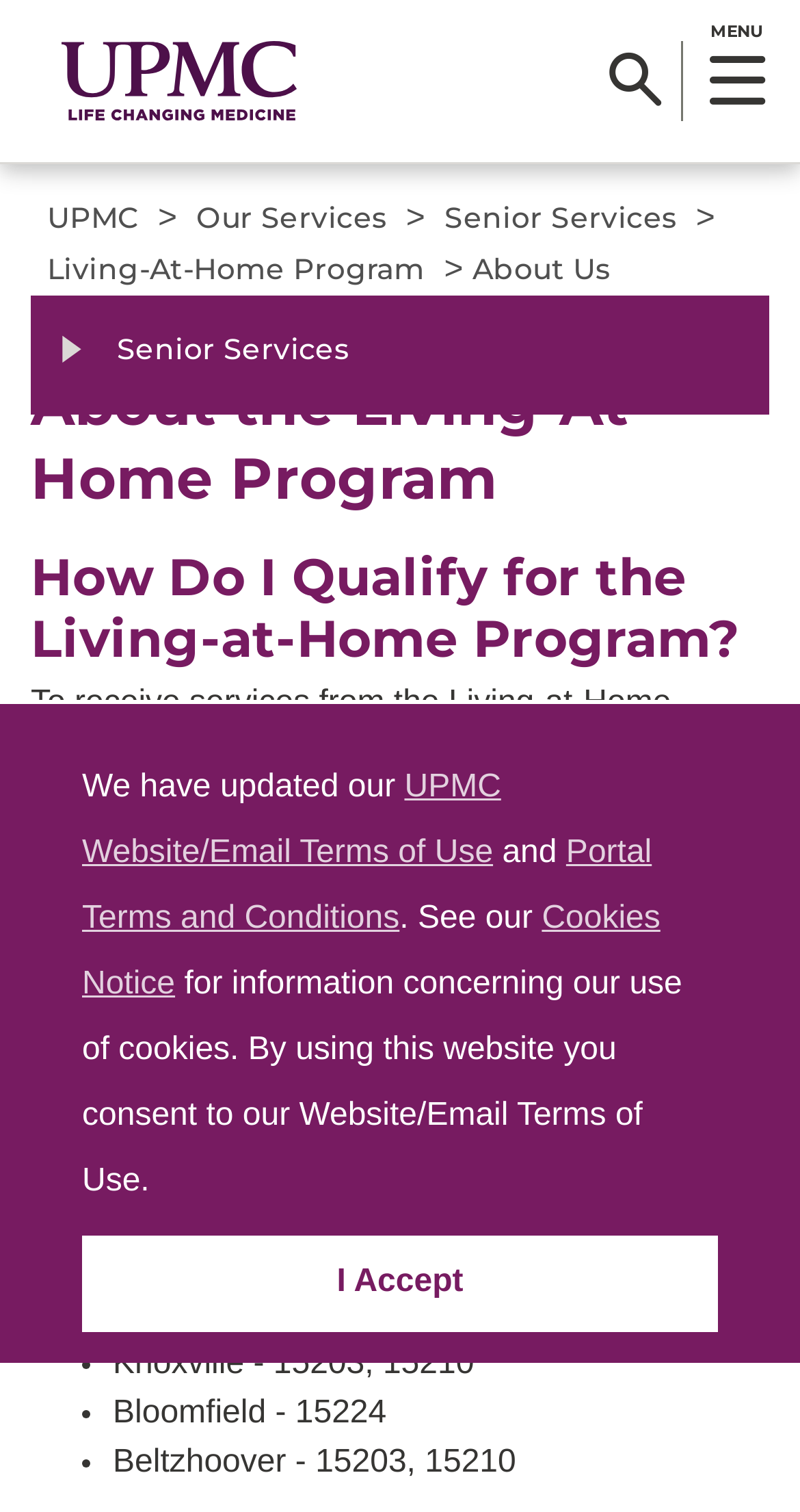What is the principal heading displayed on the webpage?

About the Living-At-Home Program